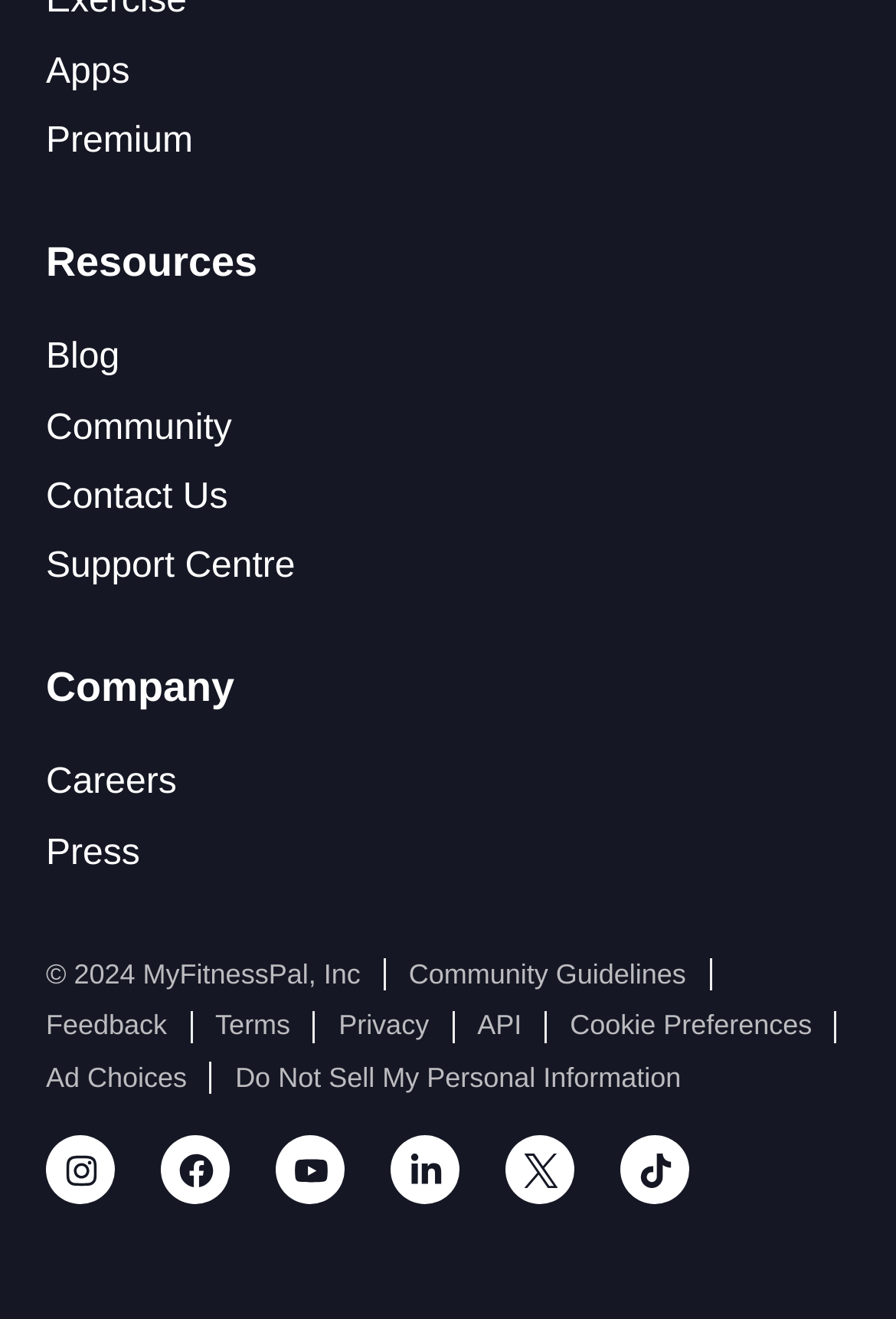What is the copyright year mentioned at the bottom?
Examine the image closely and answer the question with as much detail as possible.

I looked at the bottom of the webpage and found the copyright information, which mentions the year 2024.